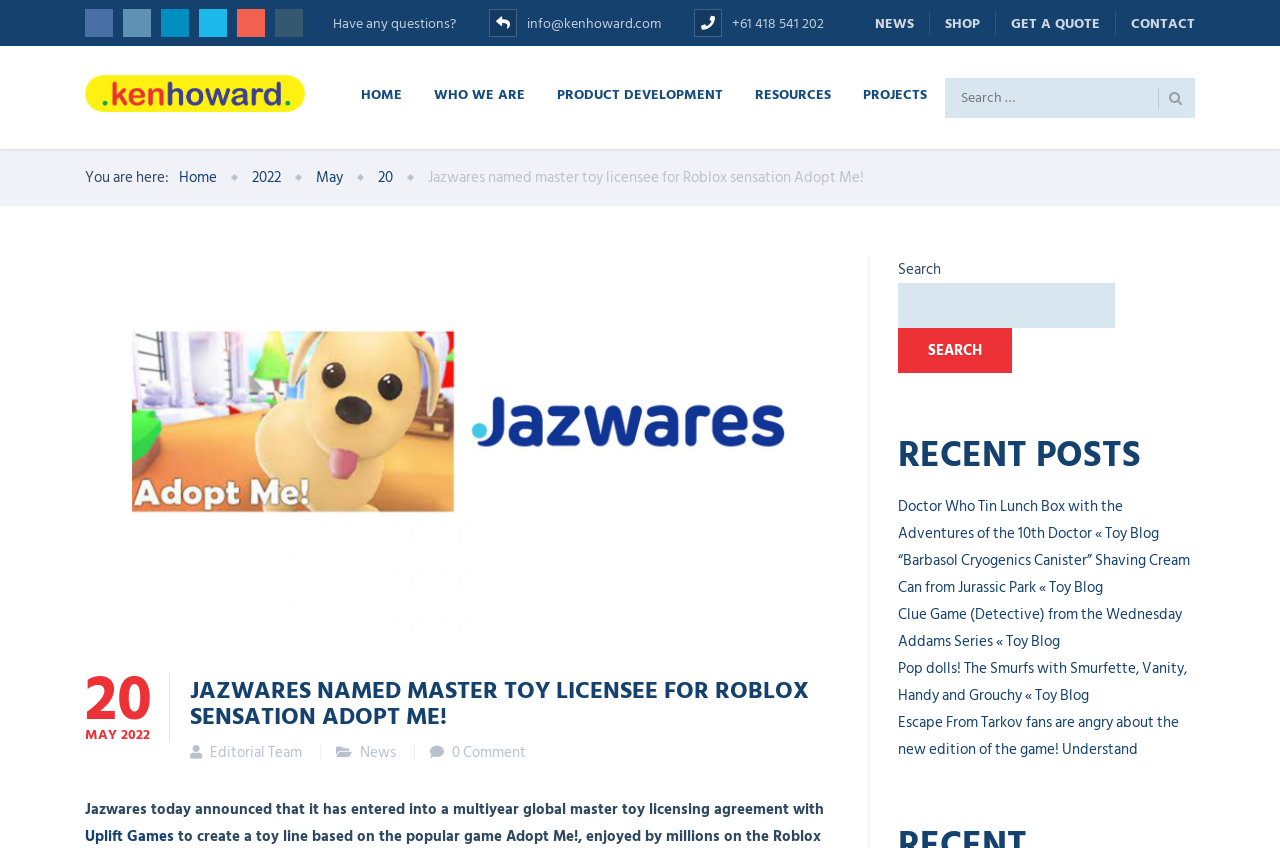Can you show the bounding box coordinates of the region to click on to complete the task described in the instruction: "Get a quote"?

[0.778, 0.013, 0.872, 0.043]